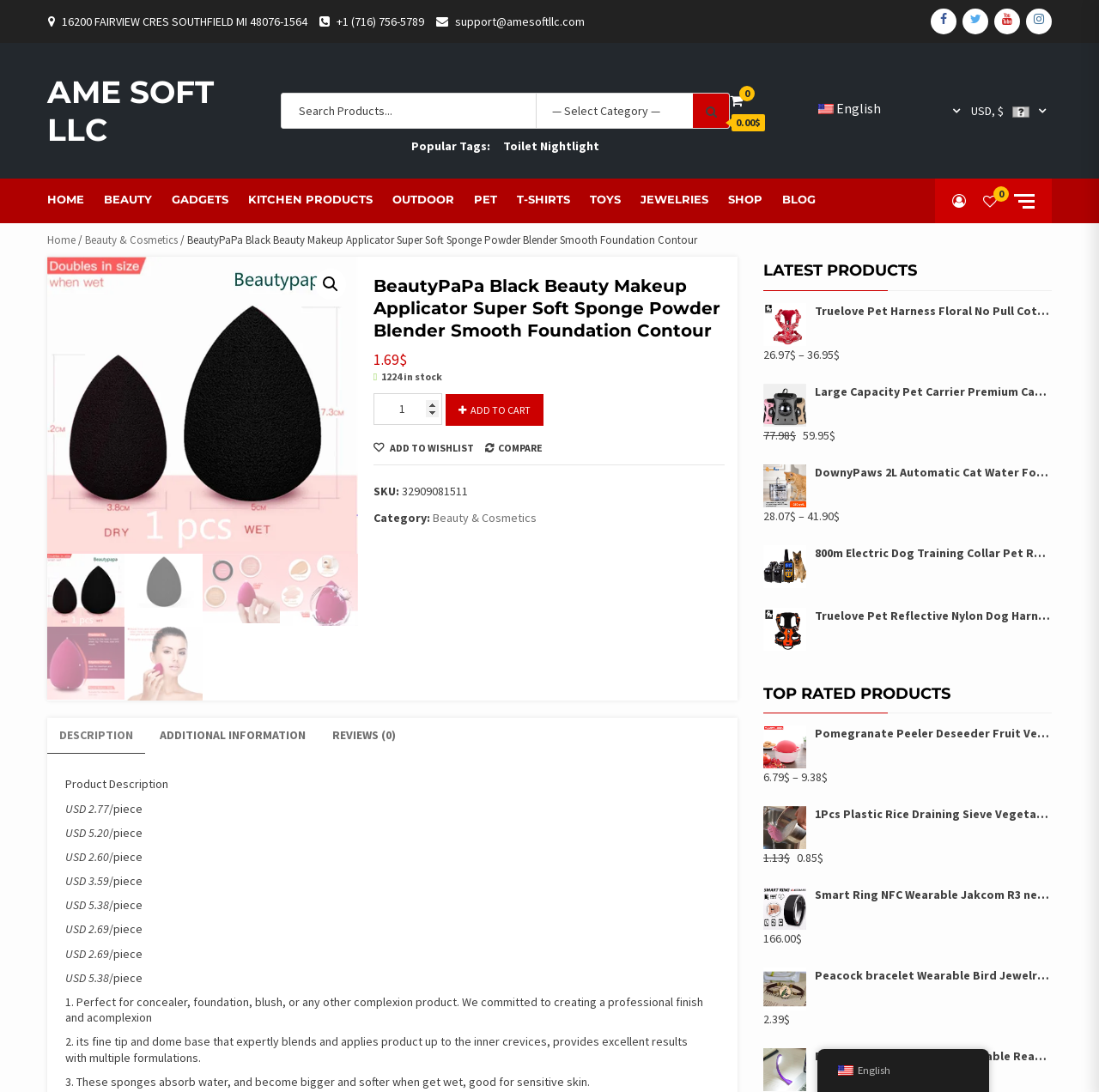Provide a short answer to the following question with just one word or phrase: What is the category of the BeautyPaPa Black Beauty Makeup Applicator?

Beauty & Cosmetics